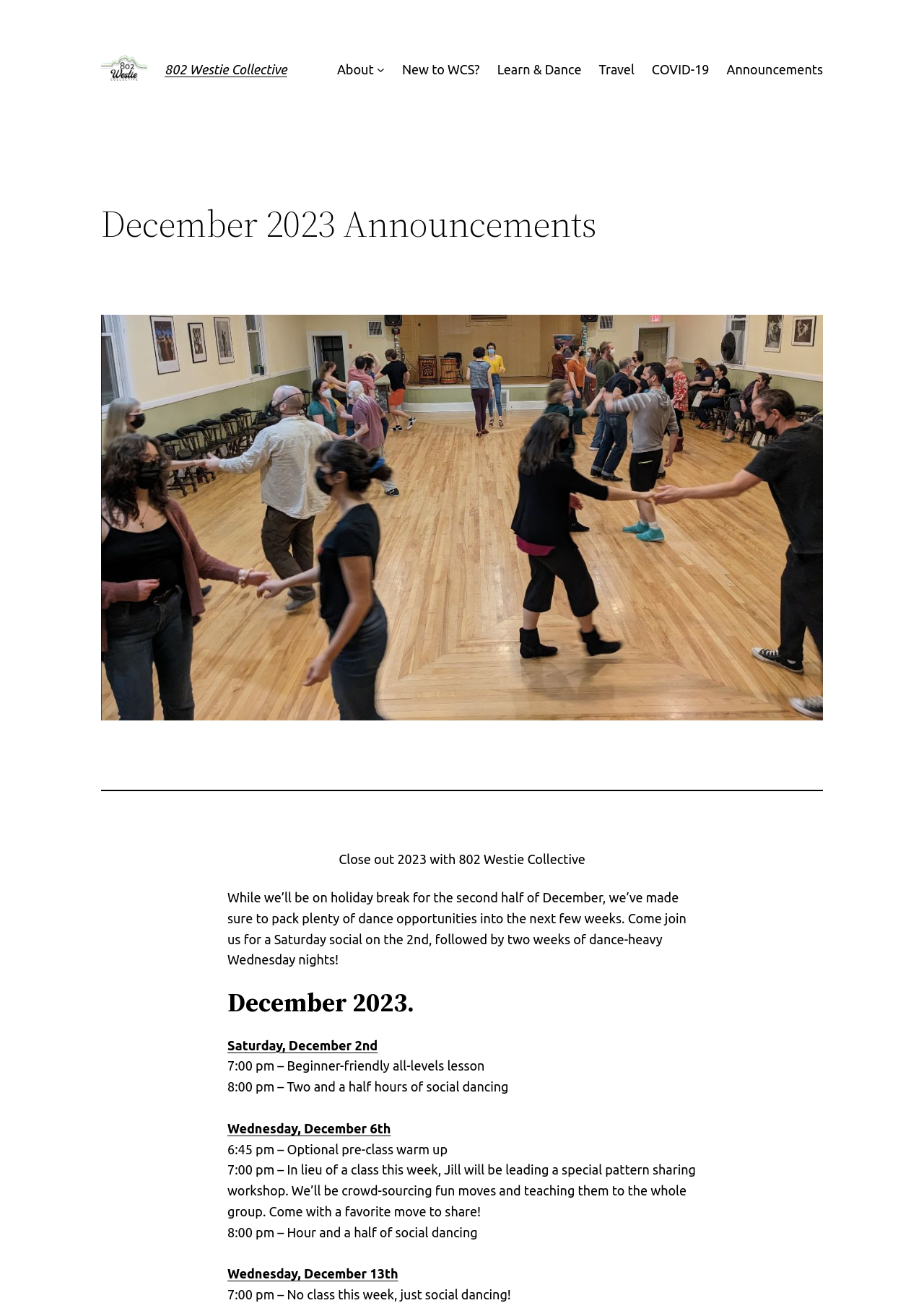Determine the bounding box coordinates of the clickable region to execute the instruction: "Click the 'Saturday, December 2nd' link". The coordinates should be four float numbers between 0 and 1, denoted as [left, top, right, bottom].

[0.246, 0.796, 0.409, 0.808]